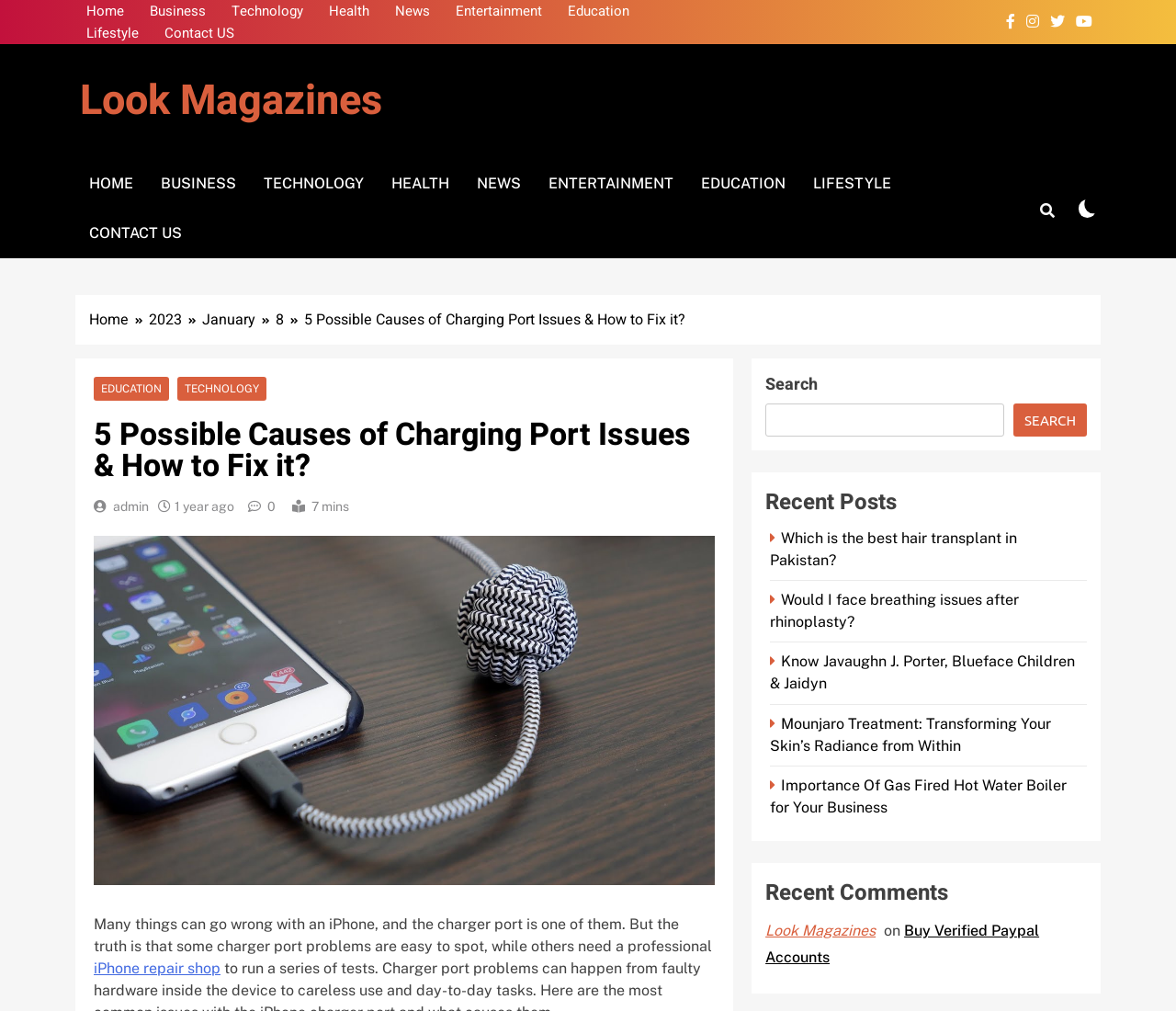Please find the bounding box coordinates of the element that you should click to achieve the following instruction: "Search for something". The coordinates should be presented as four float numbers between 0 and 1: [left, top, right, bottom].

[0.651, 0.399, 0.854, 0.432]